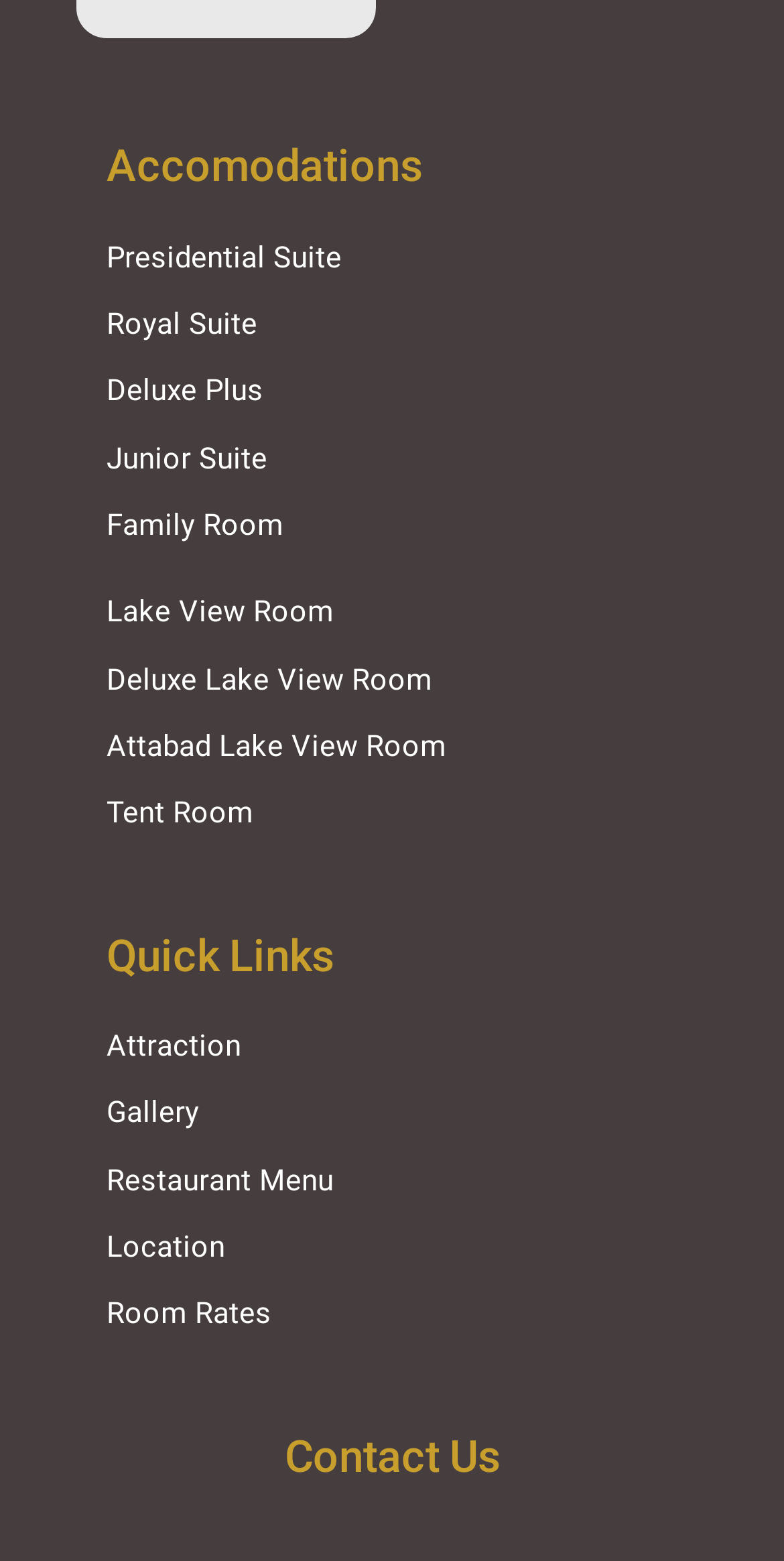Please analyze the image and give a detailed answer to the question:
How many accommodation types are listed?

I counted the number of links under the 'Accommodations' heading, which are 'Presidential Suite', 'Royal Suite', 'Deluxe Plus', 'Junior Suite', 'Family Room', 'Lake View Room', 'Deluxe Lake View Room', 'Attabad Lake View Room', and 'Tent Room'. There are 9 links in total.